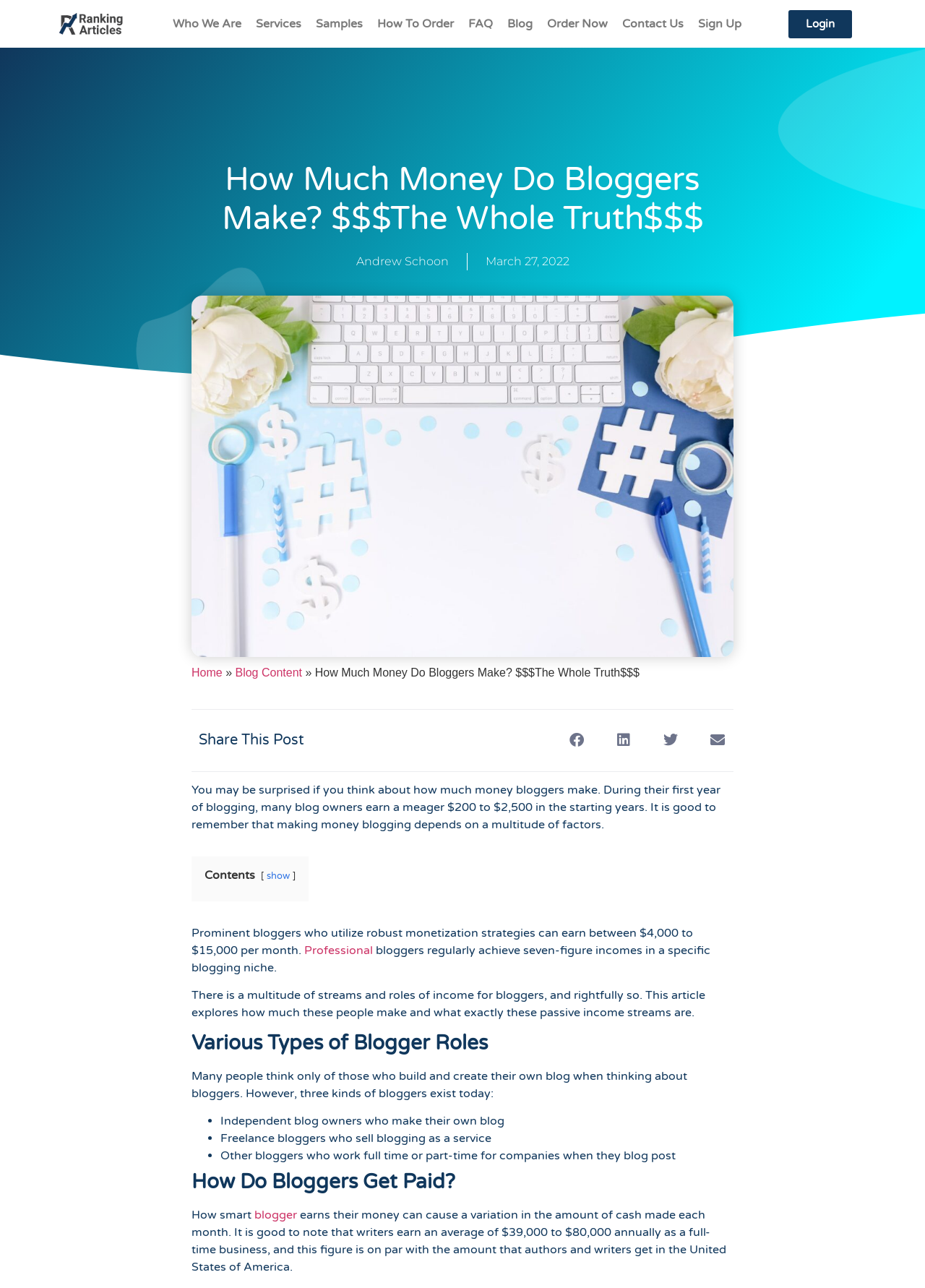Locate the bounding box coordinates of the clickable part needed for the task: "Click the 'Order Now' link".

[0.583, 0.006, 0.665, 0.031]